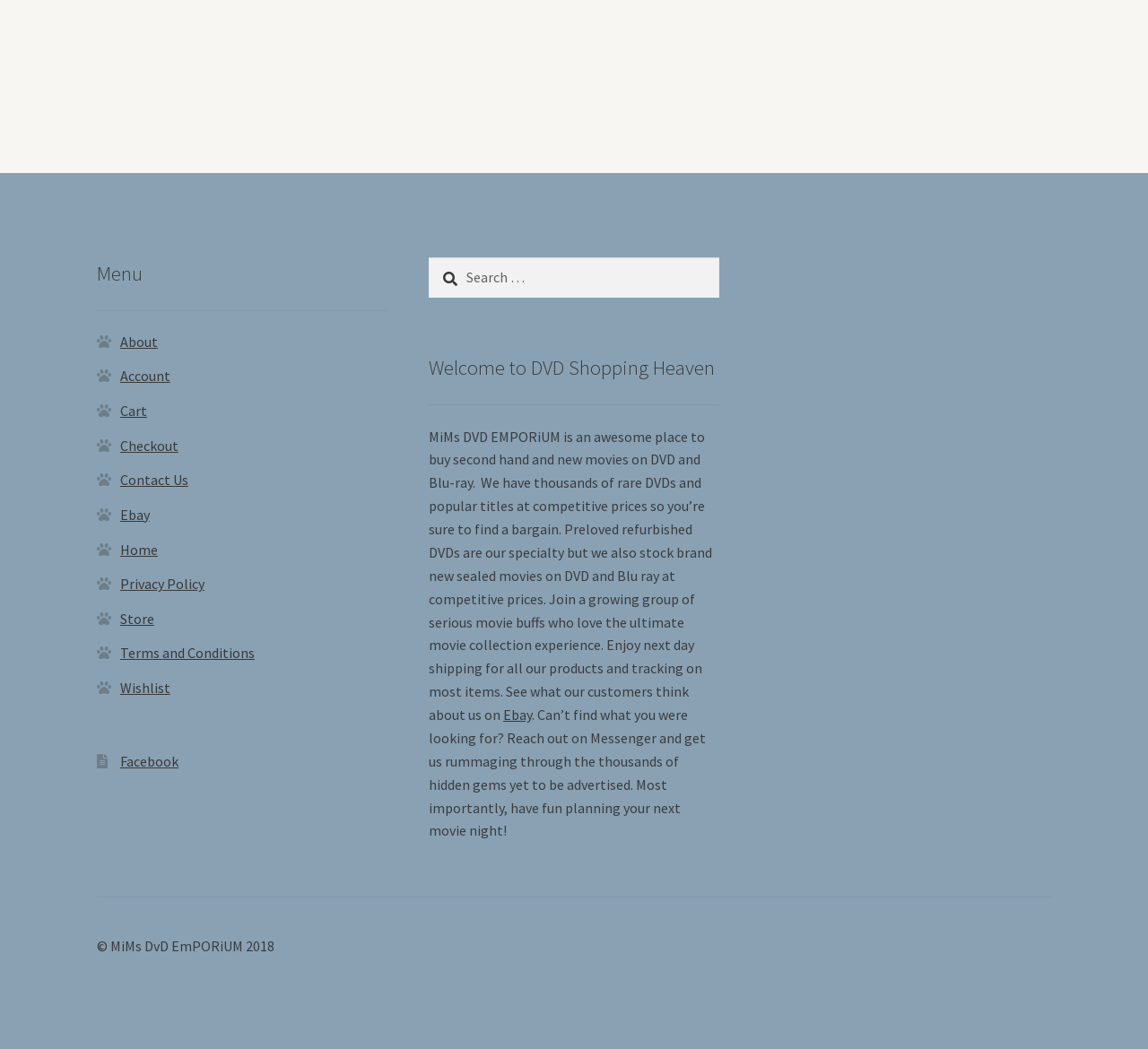Please identify the bounding box coordinates of the element I should click to complete this instruction: 'Read about 'Charities That Help With Moving Expenses For Seniors – FAQ''. The coordinates should be given as four float numbers between 0 and 1, like this: [left, top, right, bottom].

None